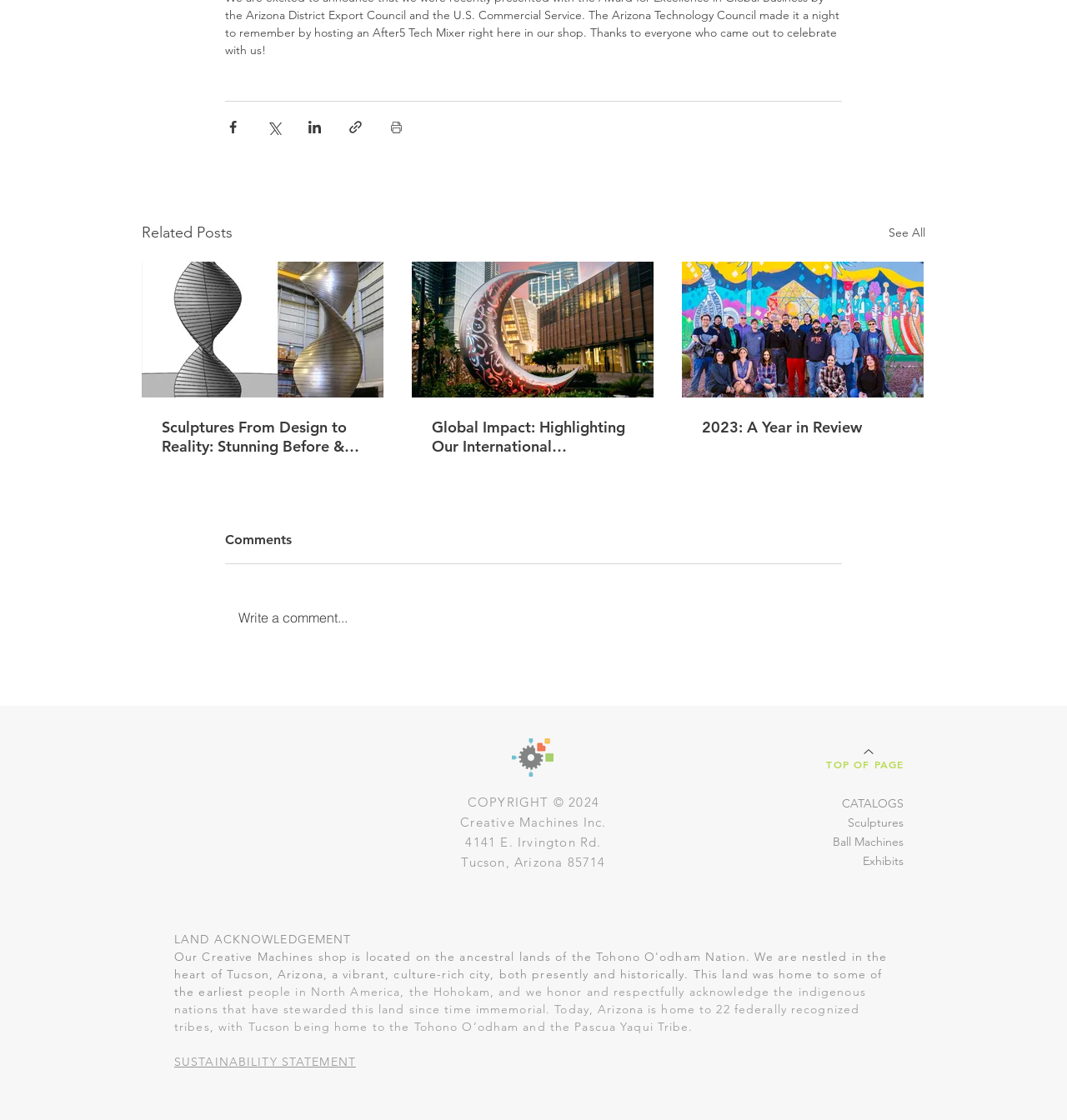Extract the bounding box coordinates of the UI element described by: "Previous Article". The coordinates should include four float numbers ranging from 0 to 1, e.g., [left, top, right, bottom].

None